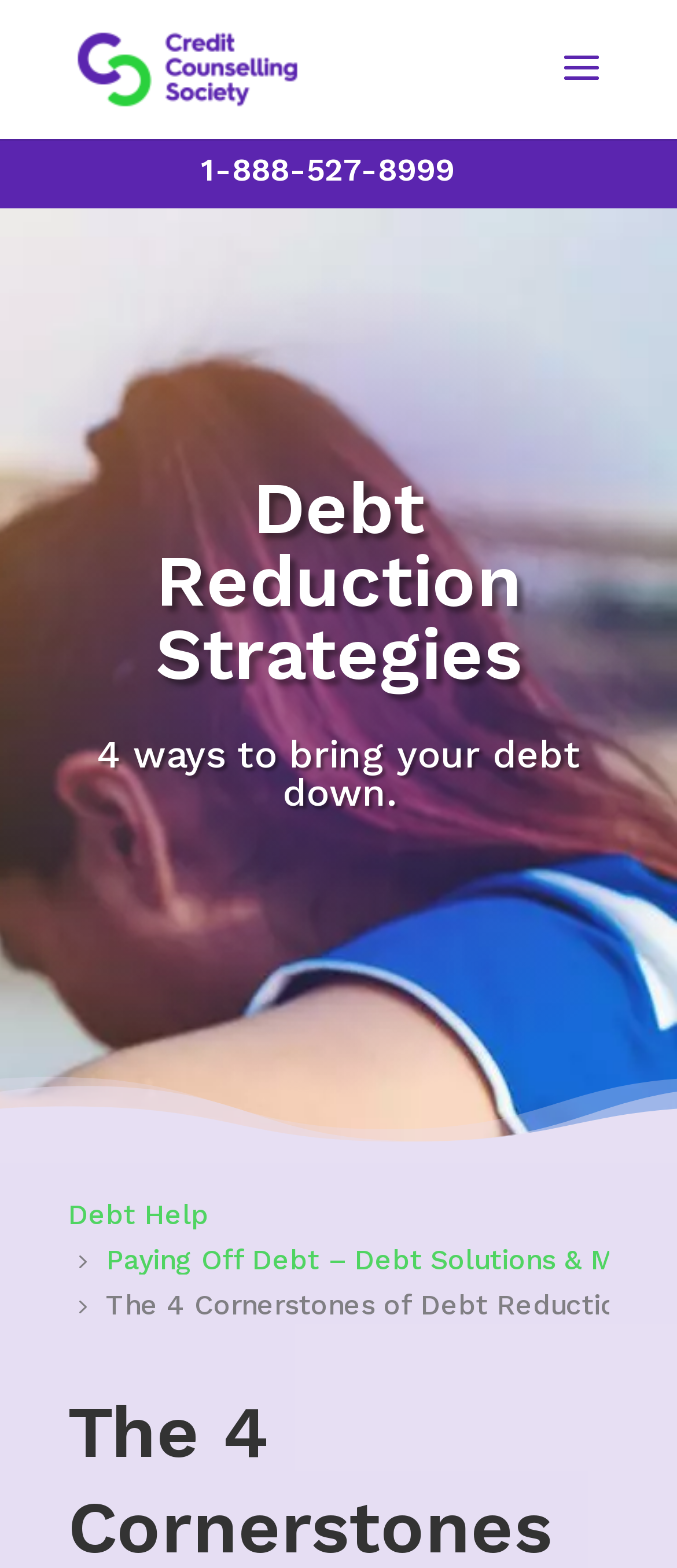What is the phone number to contact?
Analyze the image and deliver a detailed answer to the question.

I found the phone number by looking at the link element with the text '1-888-527-8999' which is located at the top of the page, indicating it's a contact information.